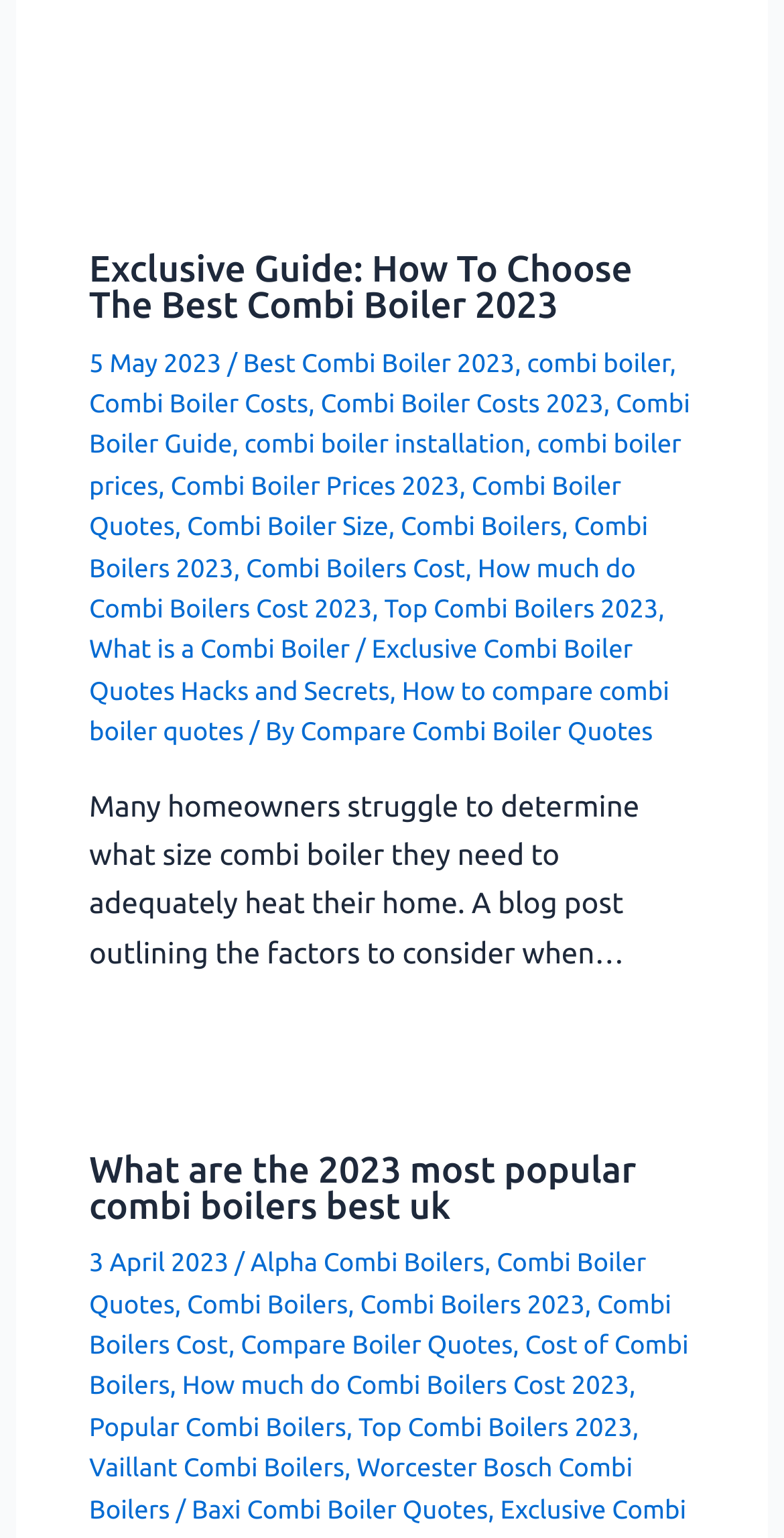What is the focus of the webpage?
Using the picture, provide a one-word or short phrase answer.

UK market